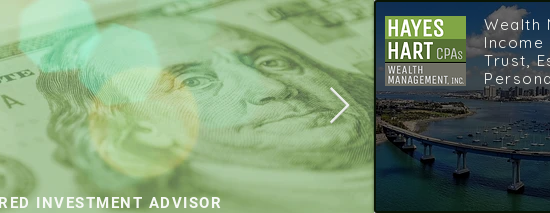What is the color of the background?
Using the picture, provide a one-word or short phrase answer.

Green